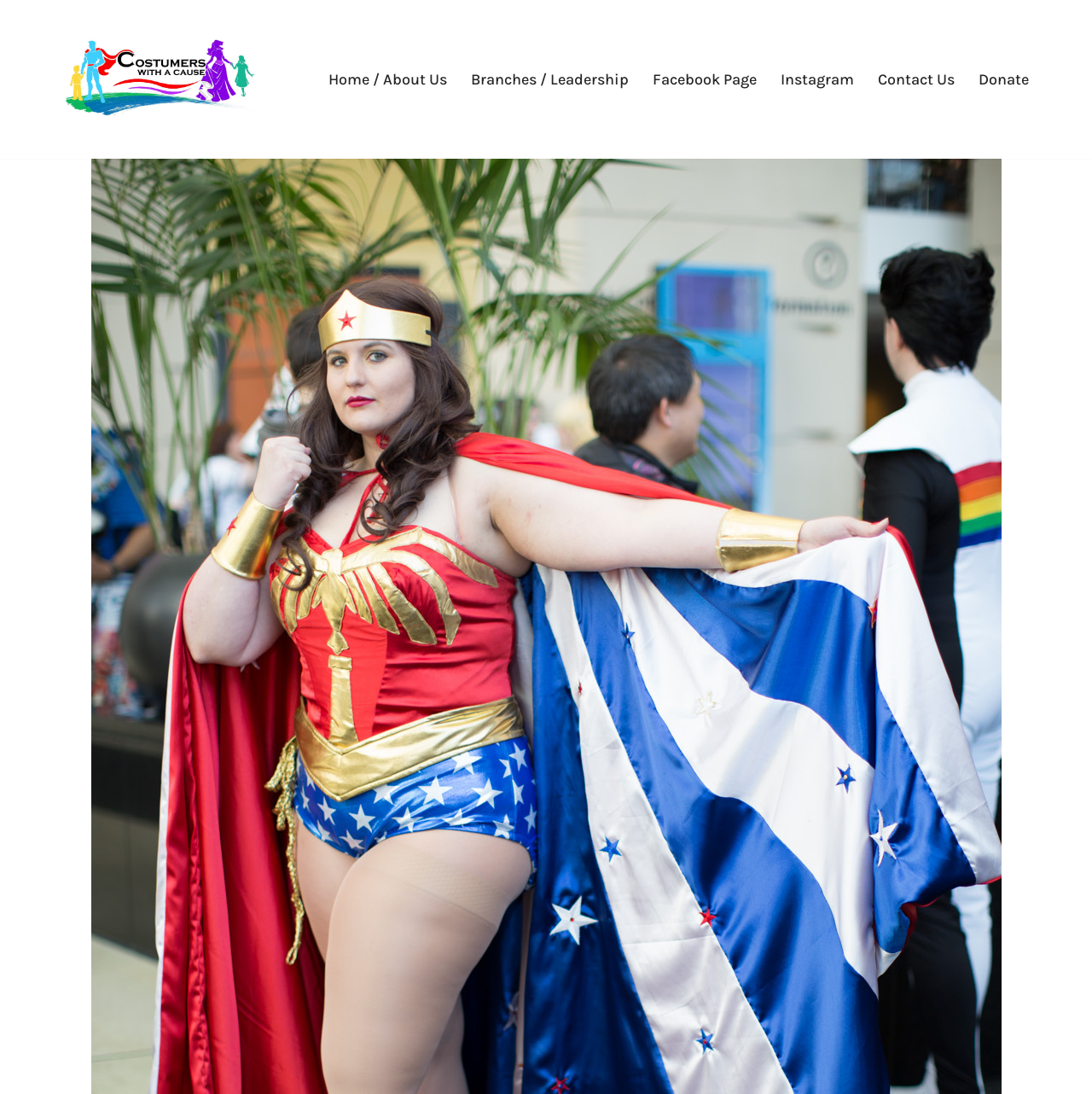Based on what you see in the screenshot, provide a thorough answer to this question: What is the last menu item in the primary menu?

I found the answer by looking at the navigation element 'Primary Menu' which contains links in the order of 'Home / About Us', 'Branches / Leadership', 'Facebook Page', 'Instagram', 'Contact Us', and 'Donate', indicating that the last menu item is 'Donate'.